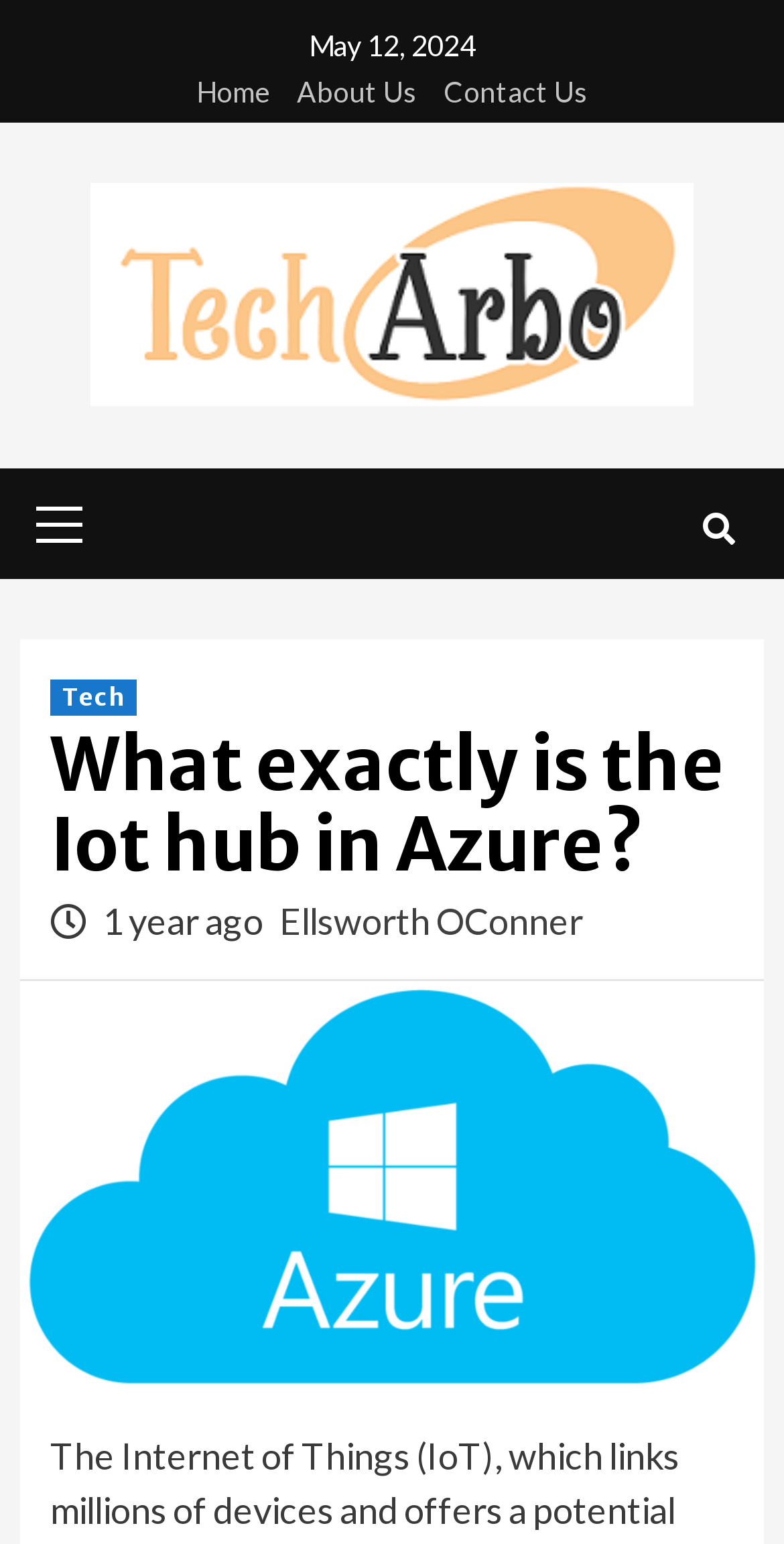Locate the bounding box coordinates of the clickable part needed for the task: "Click on What’s on".

None